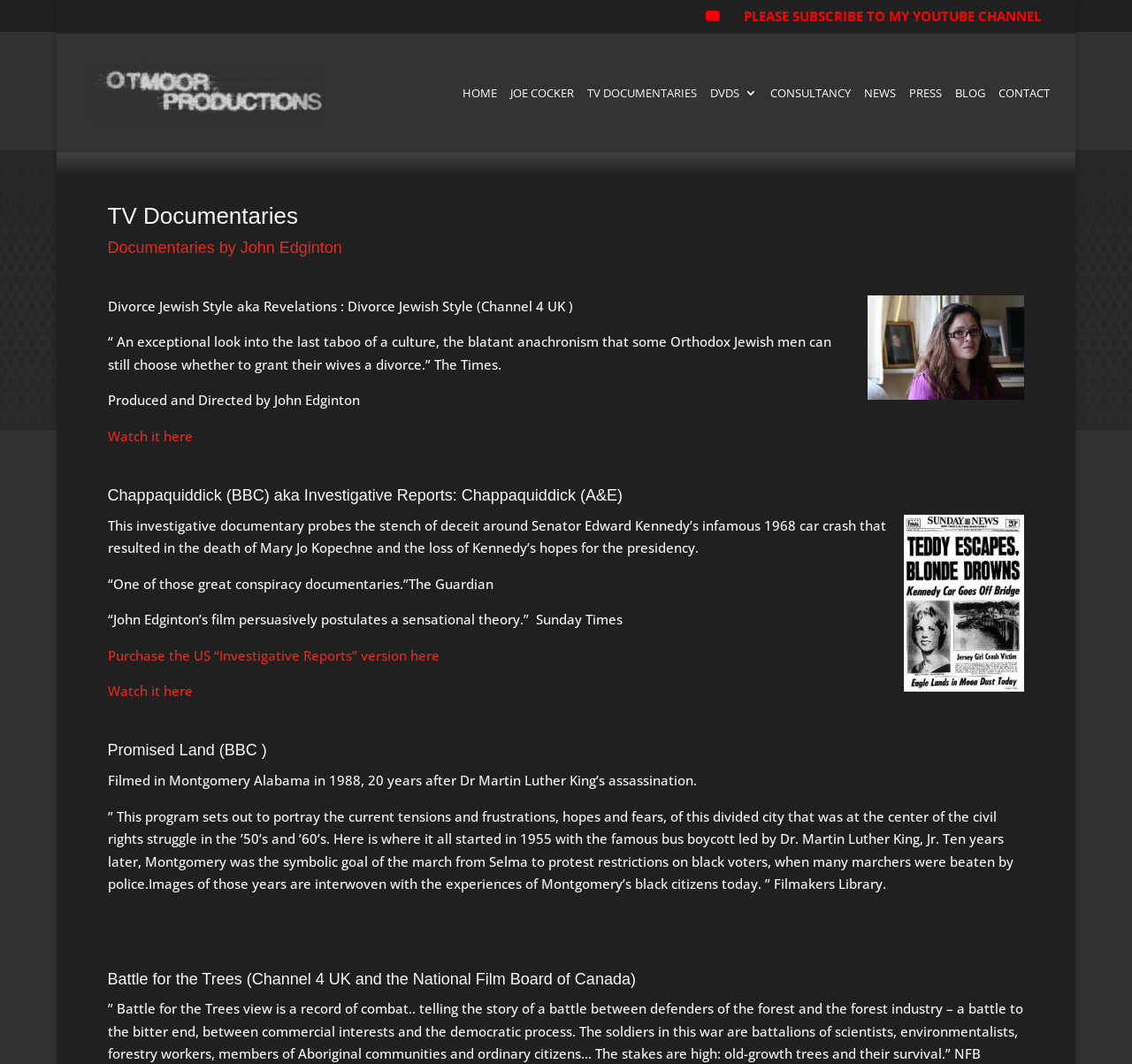Look at the image and give a detailed response to the following question: What is the name of the YouTube channel?

Although there is a link to subscribe to a YouTube channel, the name of the channel is not specified on this webpage.